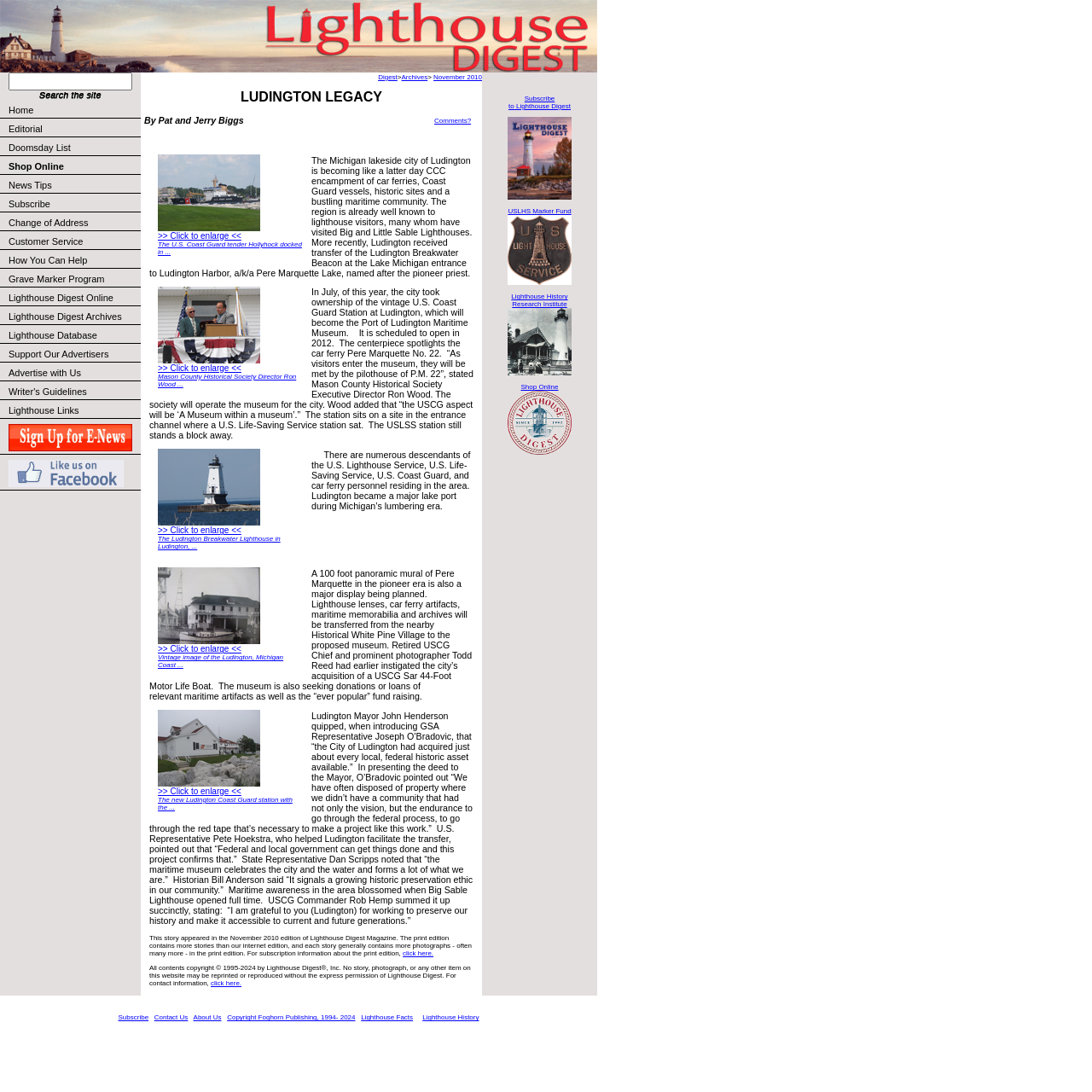Find the bounding box coordinates for the element that must be clicked to complete the instruction: "View Lighthouse Digest Archives". The coordinates should be four float numbers between 0 and 1, indicated as [left, top, right, bottom].

[0.397, 0.067, 0.441, 0.074]